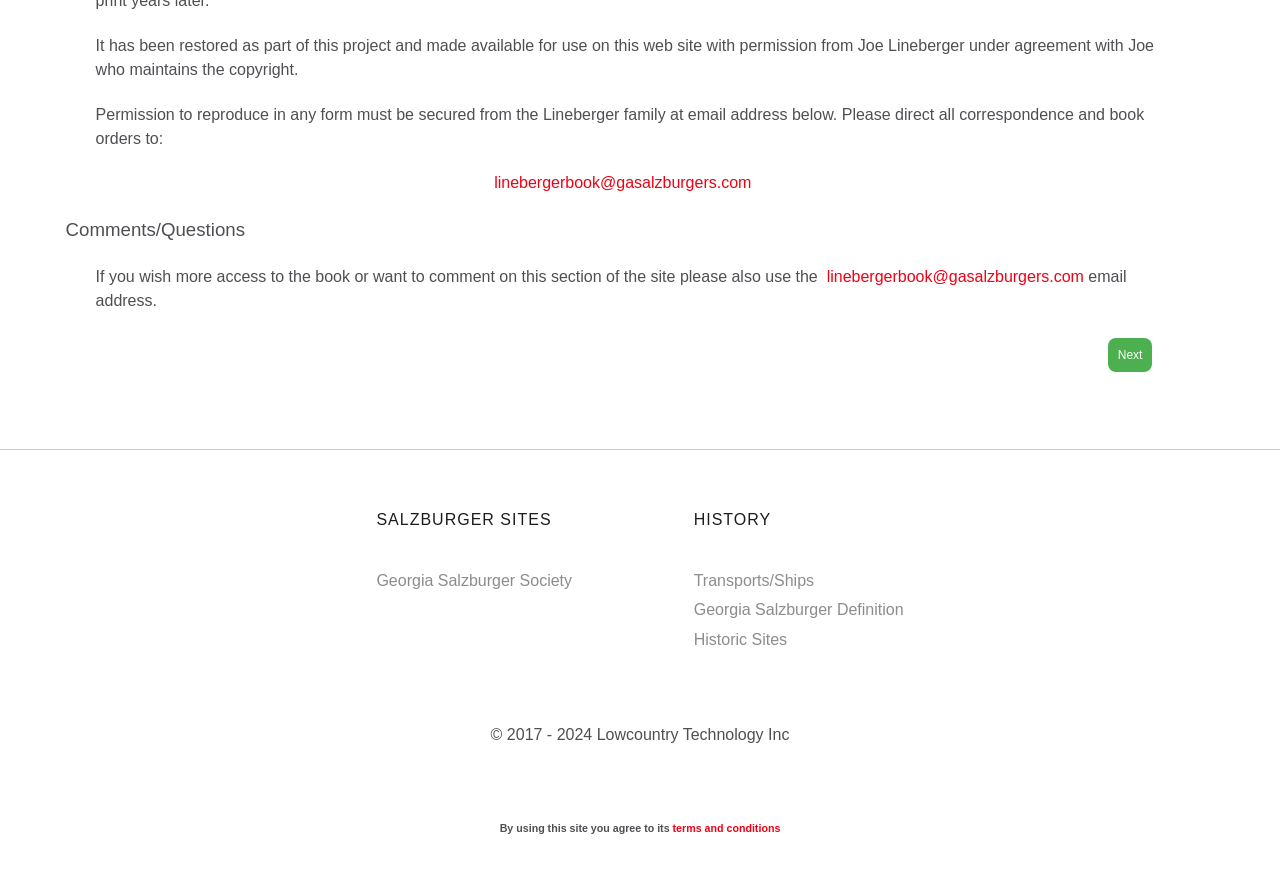Extract the bounding box coordinates for the UI element described by the text: "Historic Sites". The coordinates should be in the form of [left, top, right, bottom] with values between 0 and 1.

[0.542, 0.706, 0.615, 0.725]